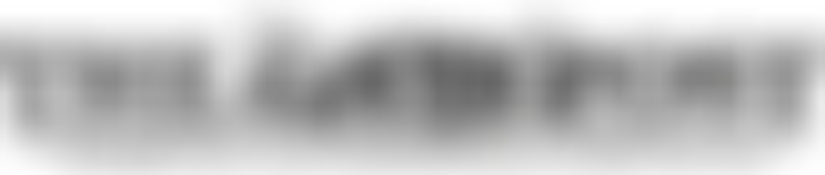Break down the image and describe each part extensively.

This image features the name "The Gatepost," which is likely the title or masthead of a publication. The design may reflect a classic and professional aesthetic, signaling its role as an academic or community-oriented news source. Positioned within a context that includes various articles and links related to campus events, this masthead serves to identify the publication prominently, emphasizing its commitment to delivering news and updates relevant to its audience. The presence of social media links in the layout suggests an engagement strategy aimed at connecting with readers through various platforms.